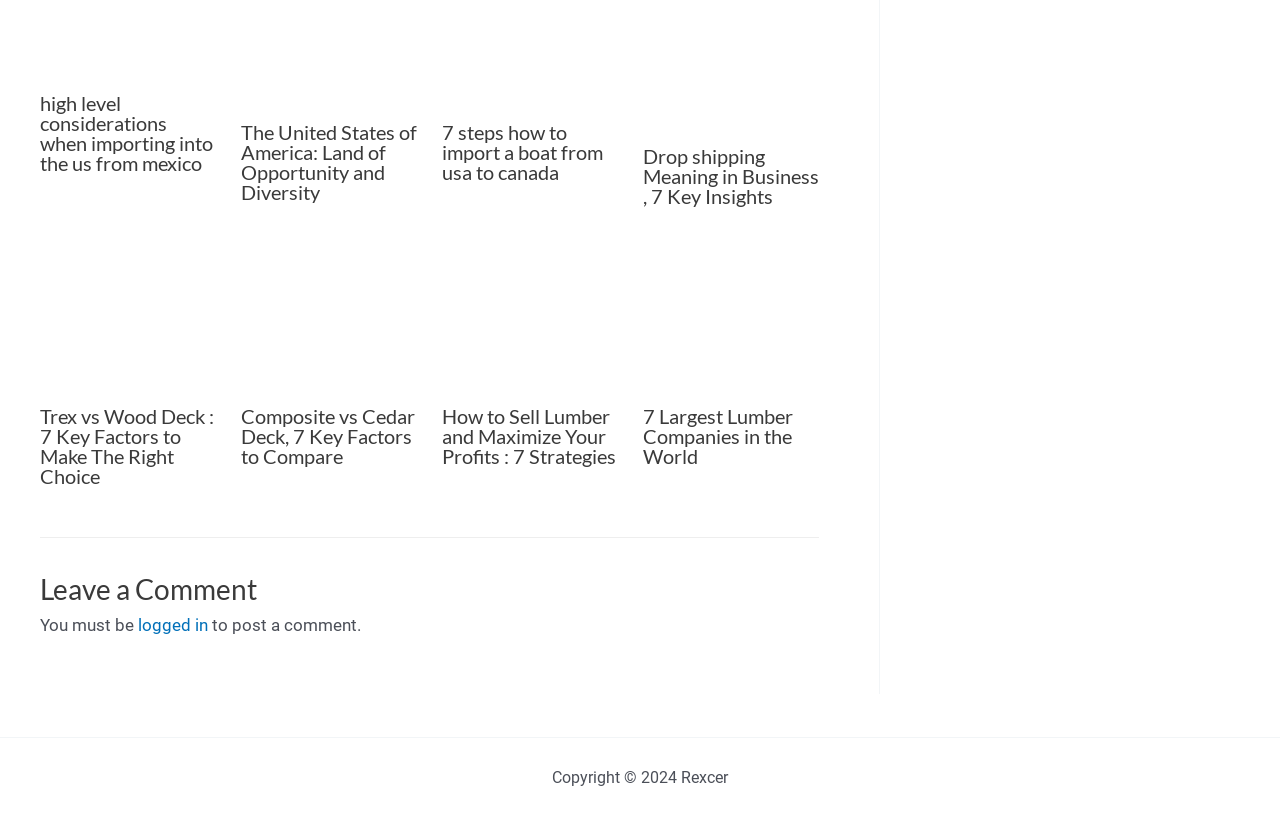What is the topic of the first article?
Refer to the image and respond with a one-word or short-phrase answer.

Importing into the US from Mexico